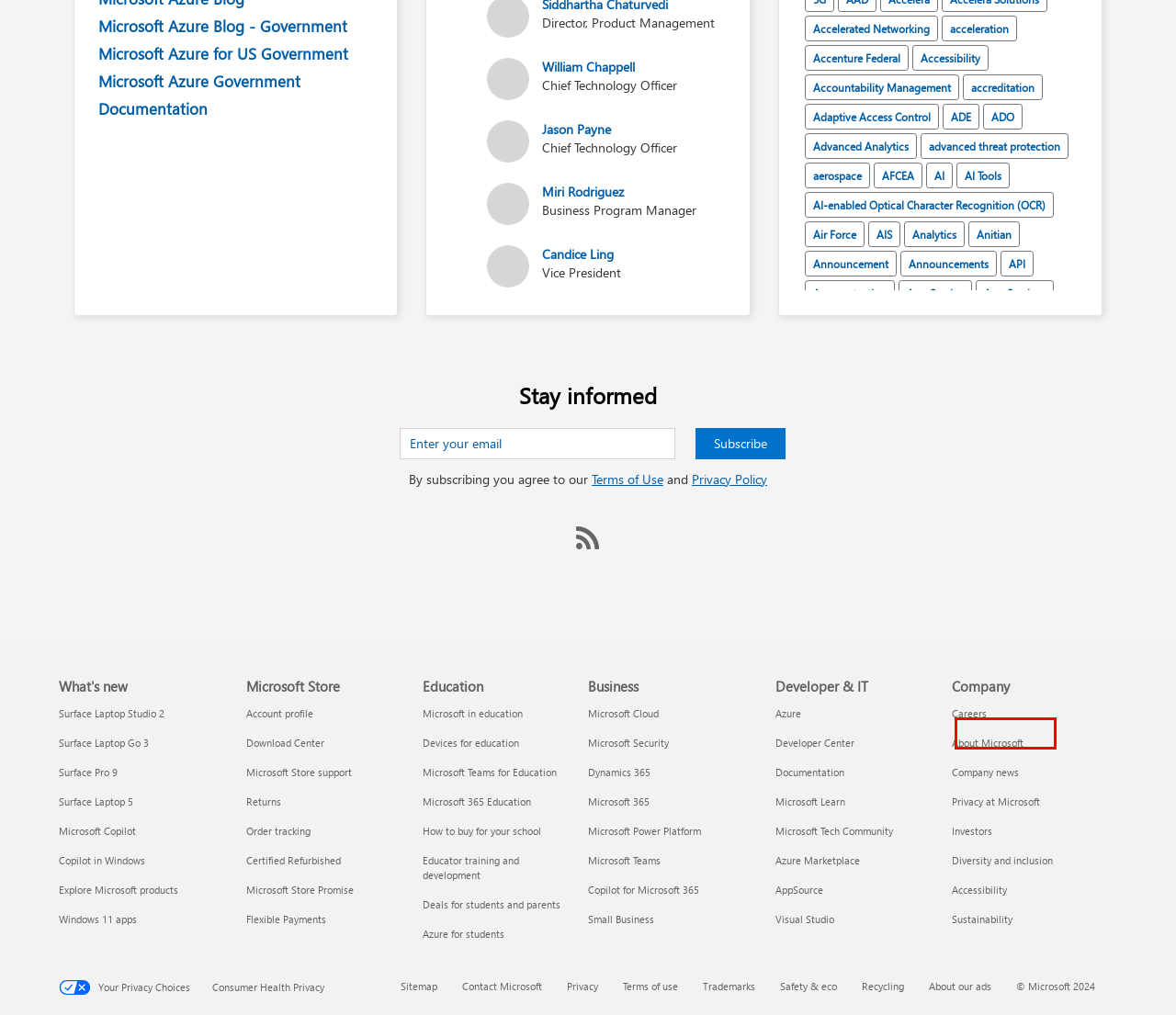Given a screenshot of a webpage with a red bounding box around a UI element, please identify the most appropriate webpage description that matches the new webpage after you click on the element. Here are the candidates:
A. ARM - Azure Government
B. App Service - Azure Government
C. Jason Payne, Author at Azure Government
D. Azure Database for MariaDB - Azure Government
E. Copilot in Windows & Other AI-Powered Features | Microsoft
F. Microsoft Learn: Build skills that open doors in your career
G. Azure Blueprints - Azure Government
H. Azure Active Directory (AD) Privileged Identity Management (PIM) - Azure Government

G